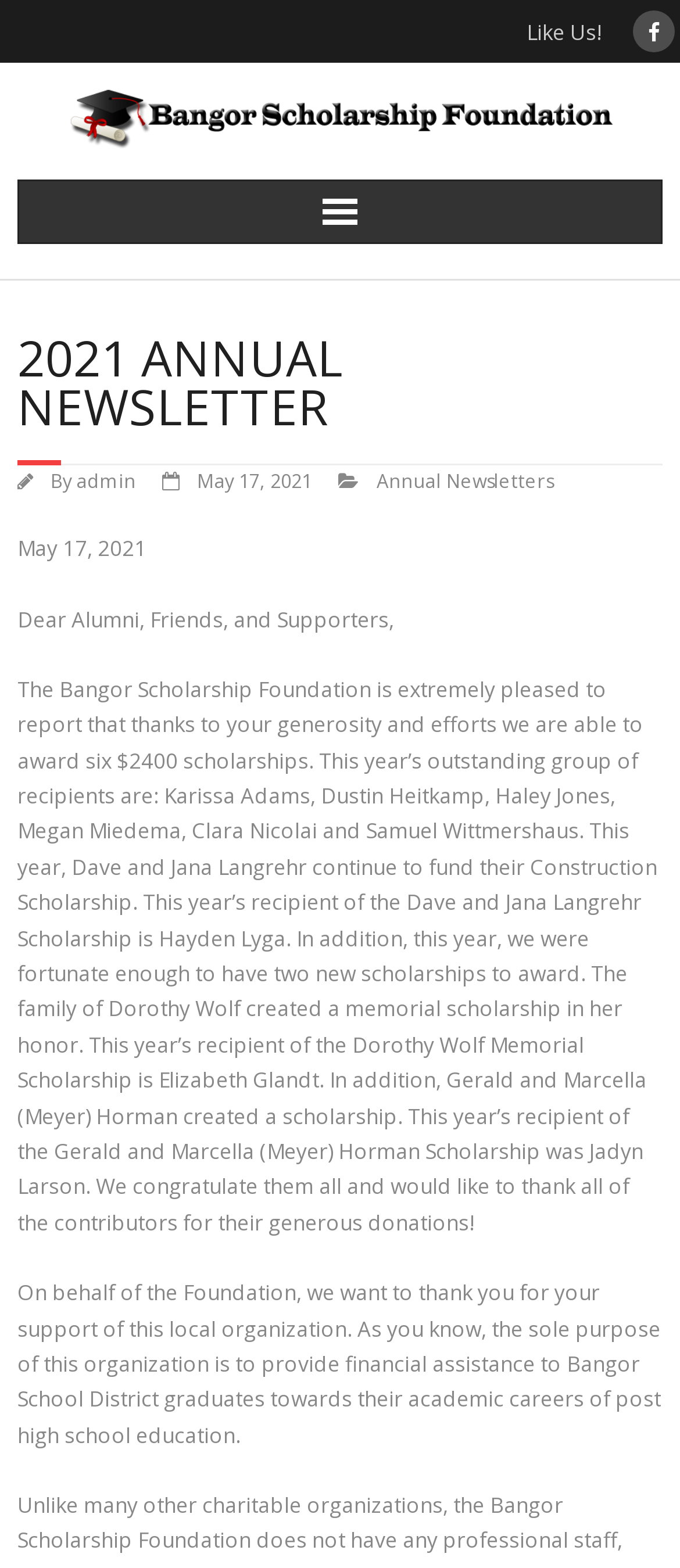Predict the bounding box for the UI component with the following description: "admin".

[0.113, 0.298, 0.2, 0.314]